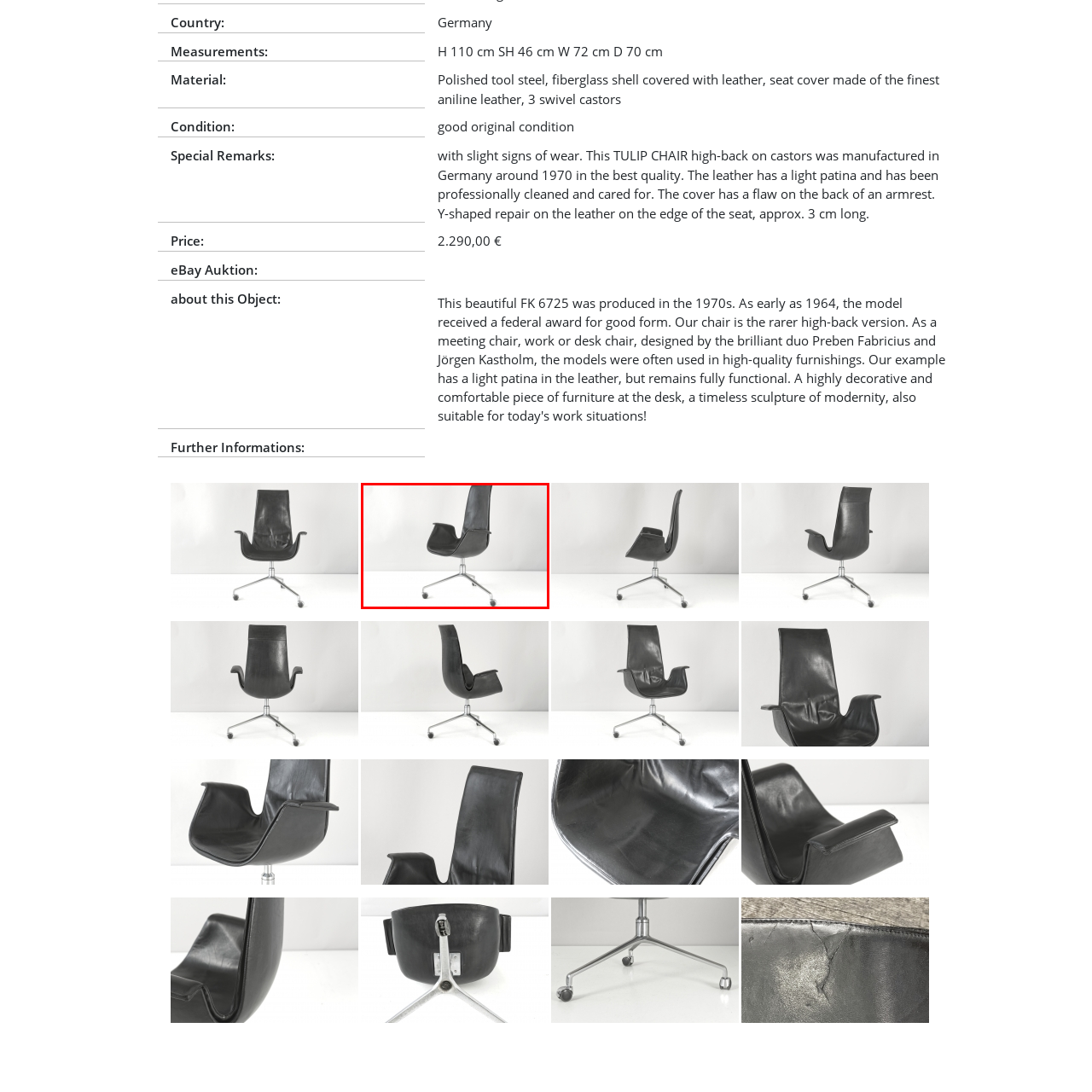Look closely at the section within the red border and give a one-word or brief phrase response to this question: 
How many swivel castors does the chair have?

Three